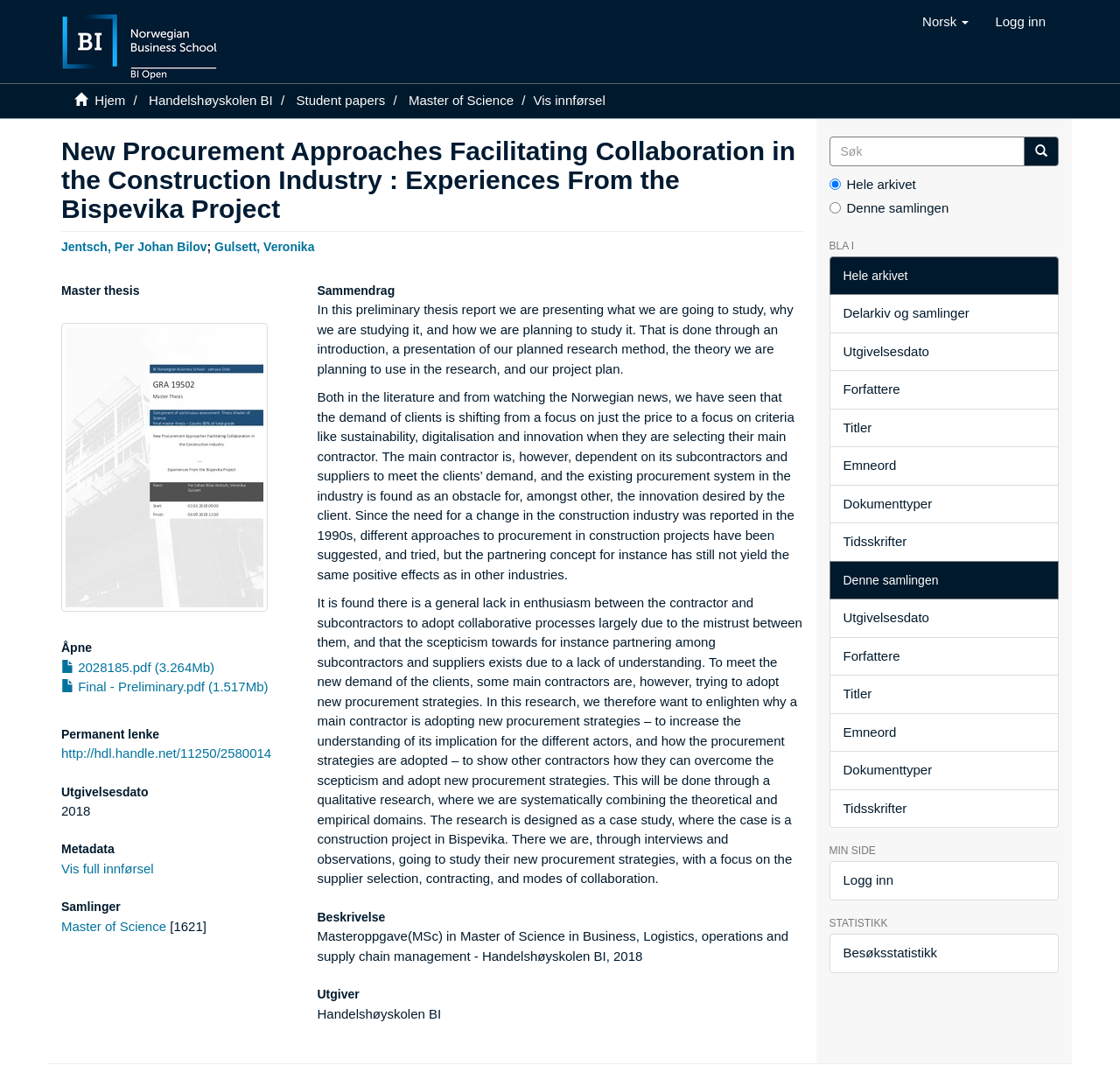What is the file size of the '2028185.pdf' file?
Please use the image to deliver a detailed and complete answer.

The file size of the '2028185.pdf' file can be found in the link element with the text '2028185.pdf (3.264Mb)'. This indicates that the file size of the PDF file is 3.264 megabytes.